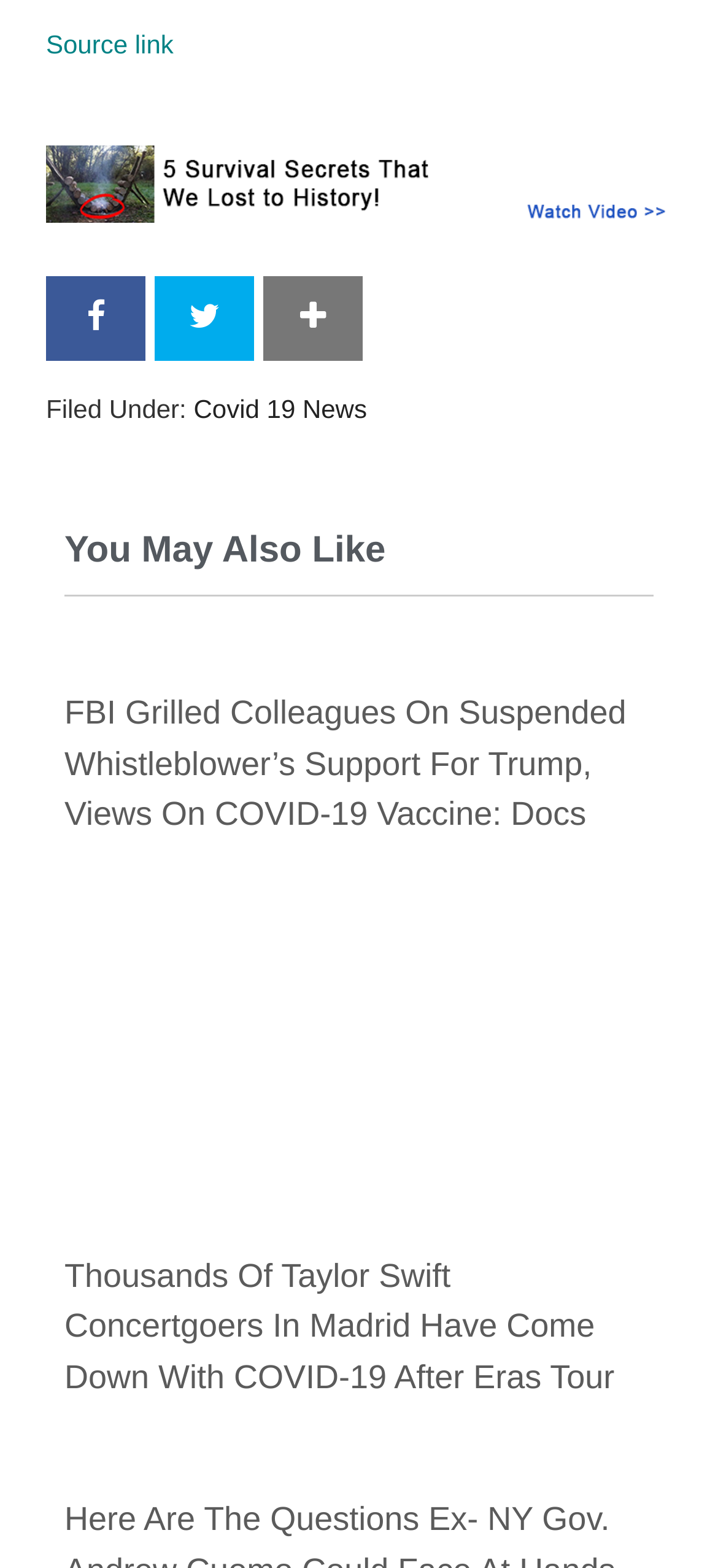Use a single word or phrase to answer the question: 
What is the title of the image on the webpage?

Survival Masterplan